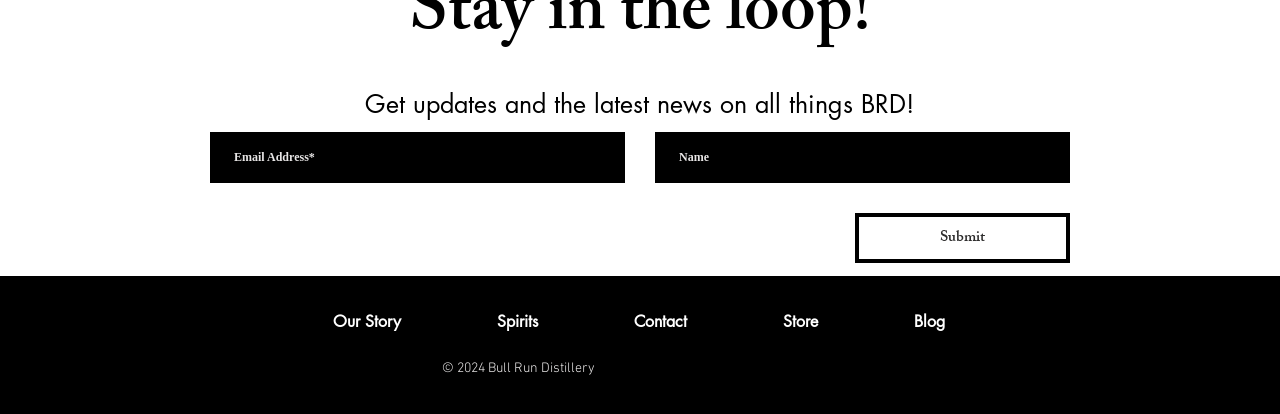What are the social media platforms listed?
Identify the answer in the screenshot and reply with a single word or phrase.

Facebook, Instagram, Twitter